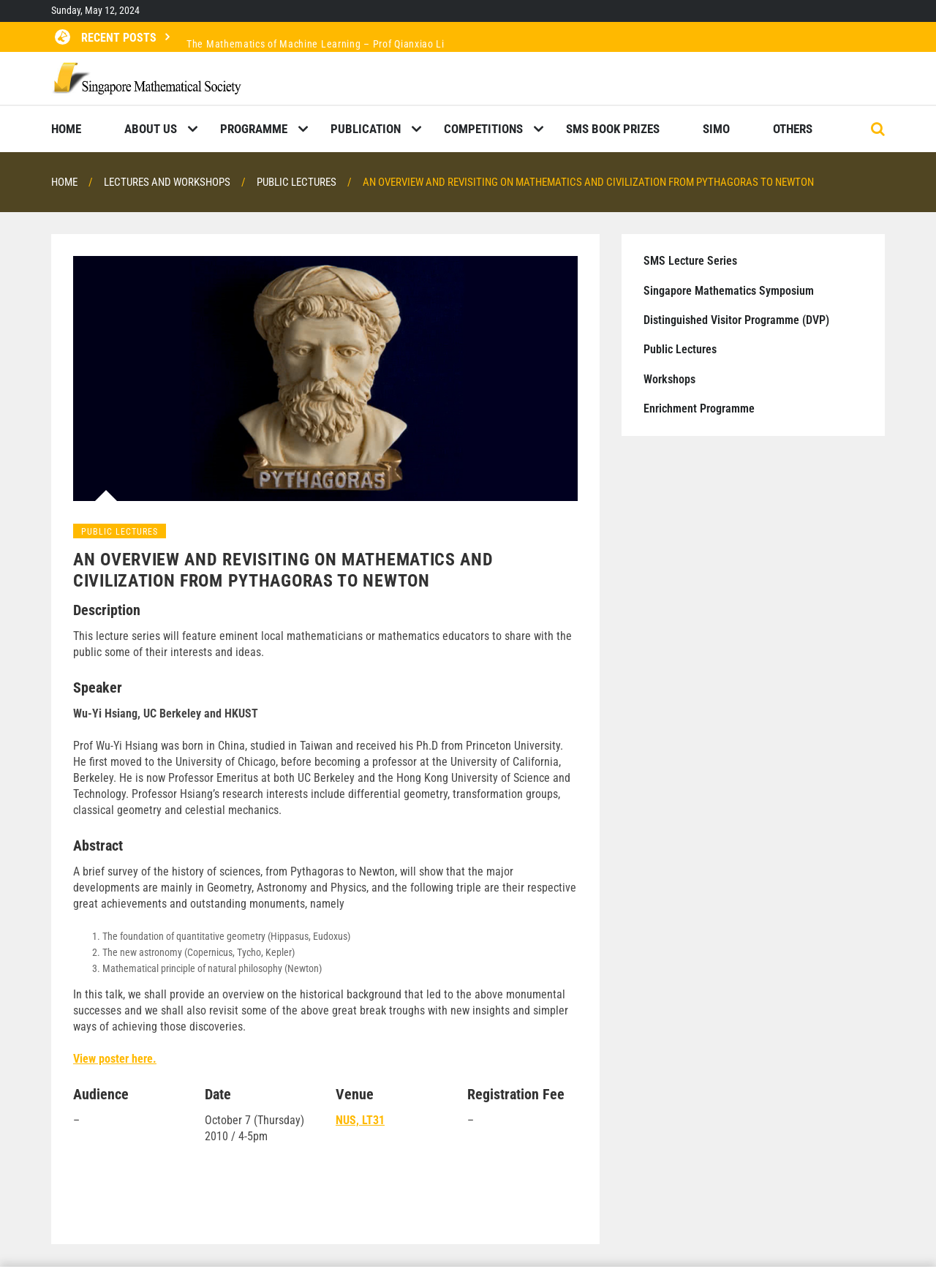Using the provided element description: "PUBLICATION", determine the bounding box coordinates of the corresponding UI element in the screenshot.

[0.353, 0.082, 0.428, 0.118]